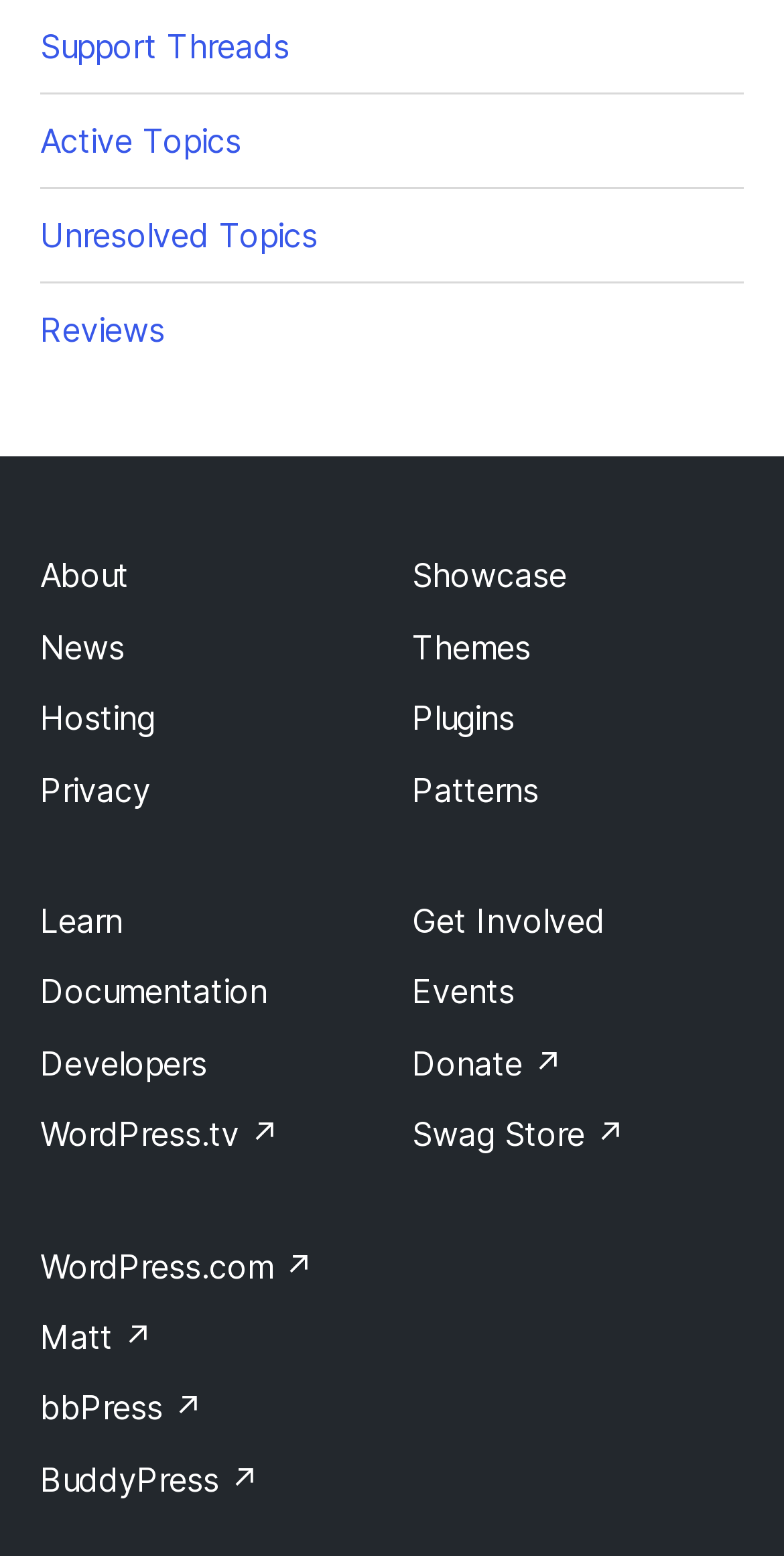Please indicate the bounding box coordinates for the clickable area to complete the following task: "Go to about page". The coordinates should be specified as four float numbers between 0 and 1, i.e., [left, top, right, bottom].

[0.051, 0.357, 0.164, 0.383]